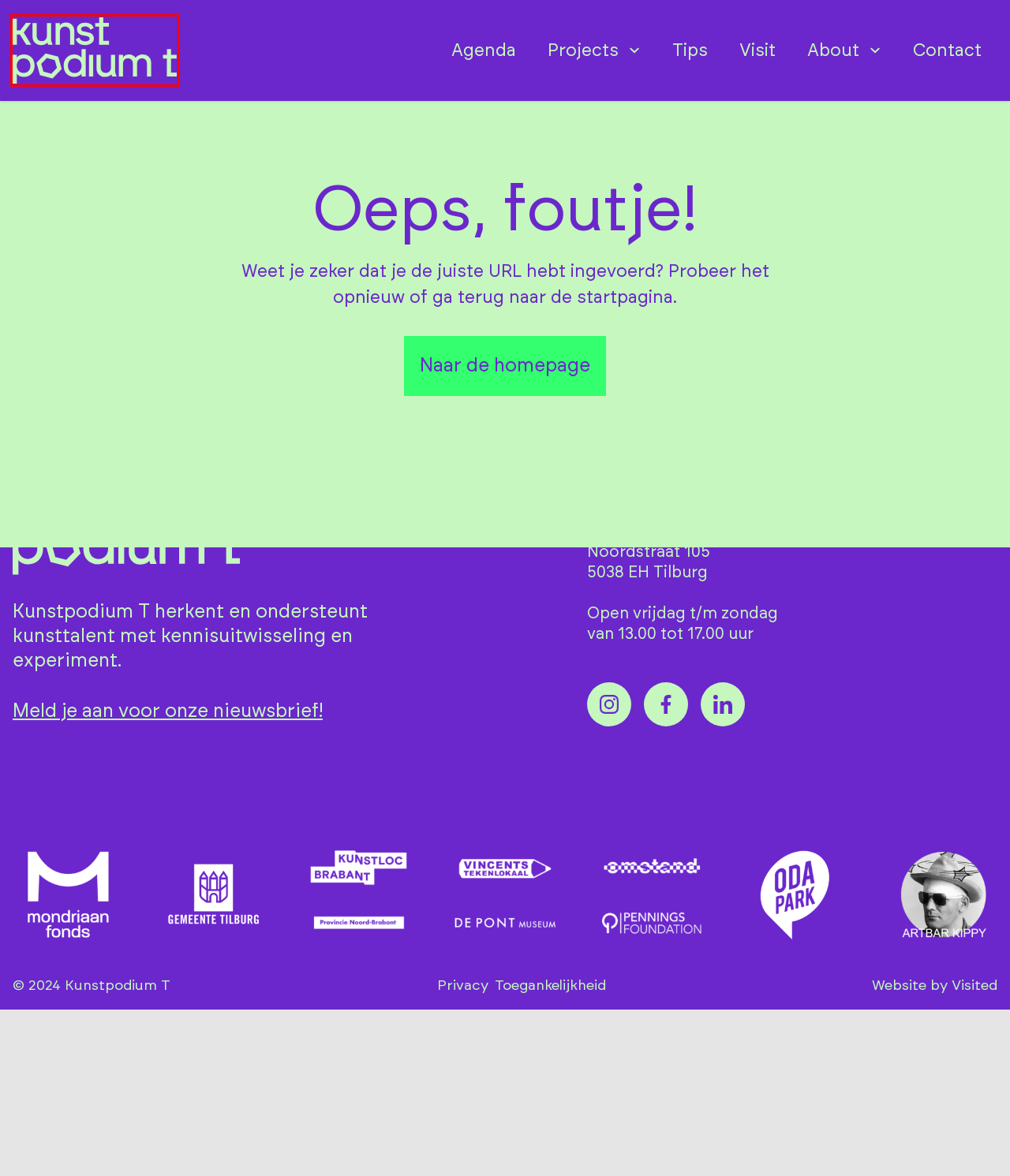Look at the screenshot of a webpage with a red bounding box and select the webpage description that best corresponds to the new page after clicking the element in the red box. Here are the options:
A. About | Kunstpodium T
B. Homepage | Kunstpodium T
C. Toegankelijkheid | Kunstpodium T
D. Agenda | Kunstpodium T
E. Tips | Kunstpodium T
F. Webdesign & development Tilburg - Visited
G. Privacy | Kunstpodium T
H. Projects | Kunstpodium T

B